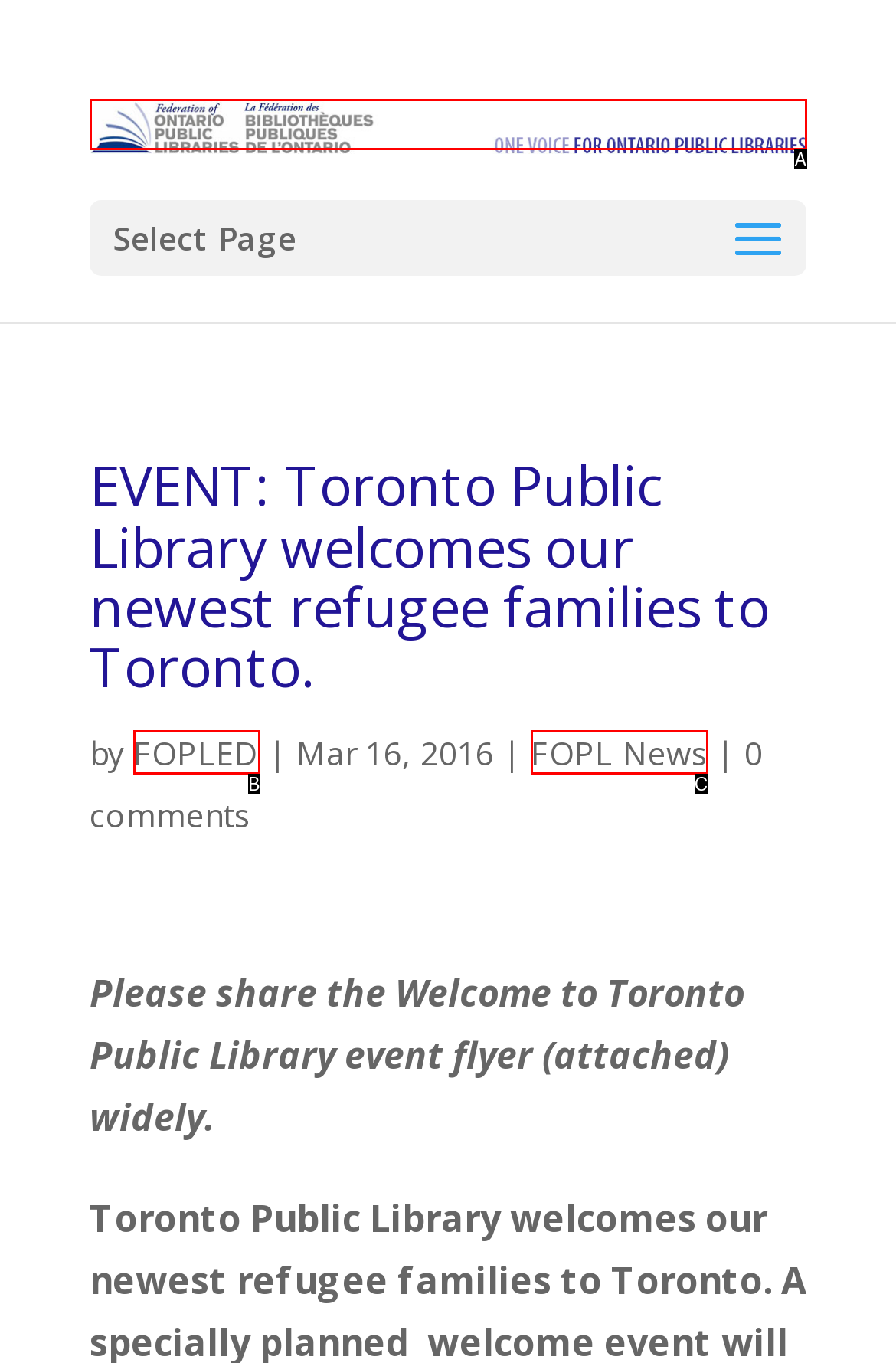Determine which HTML element best suits the description: FOPLED. Reply with the letter of the matching option.

B